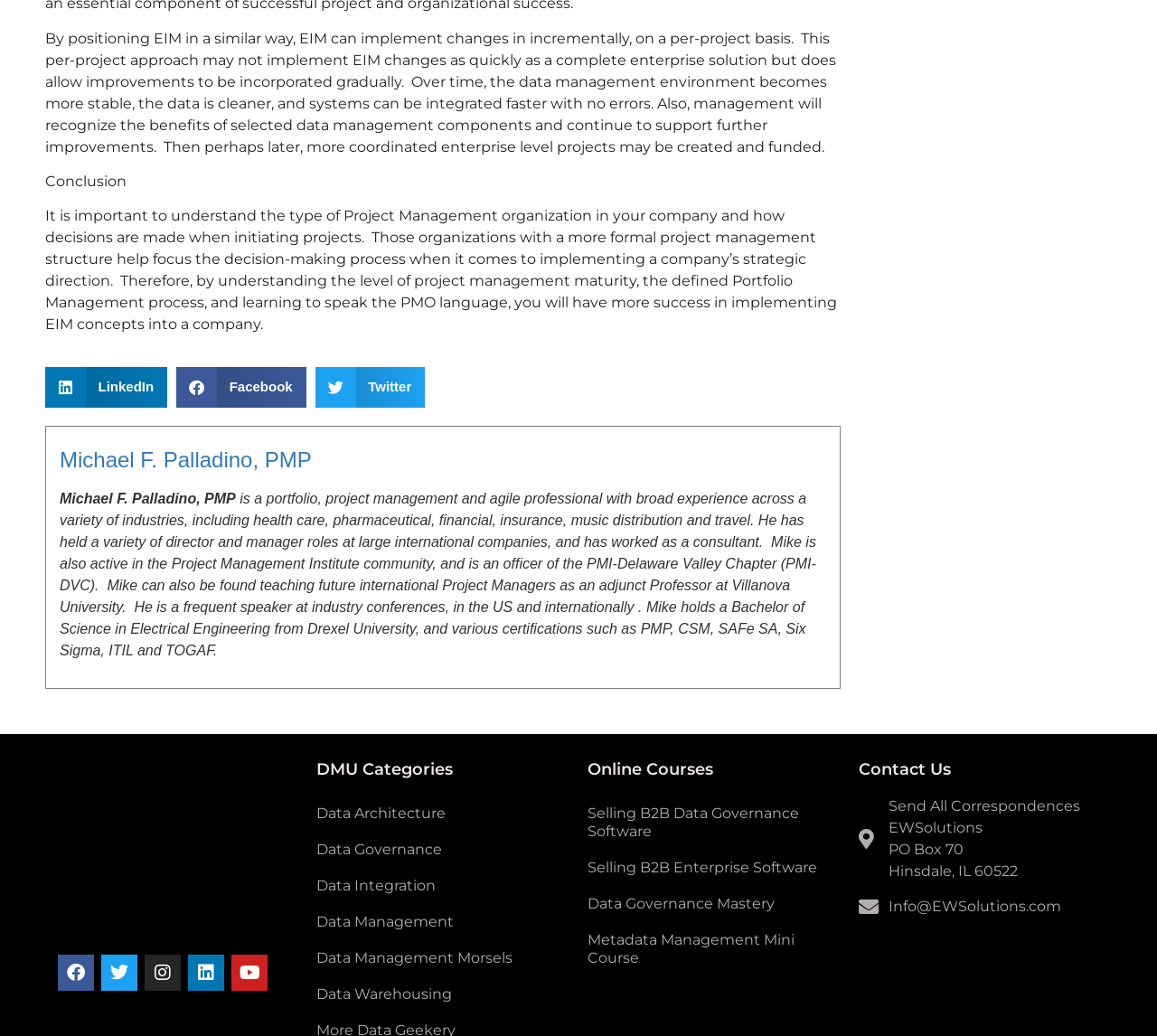Answer the question below using just one word or a short phrase: 
What is the author's profession?

Project Management